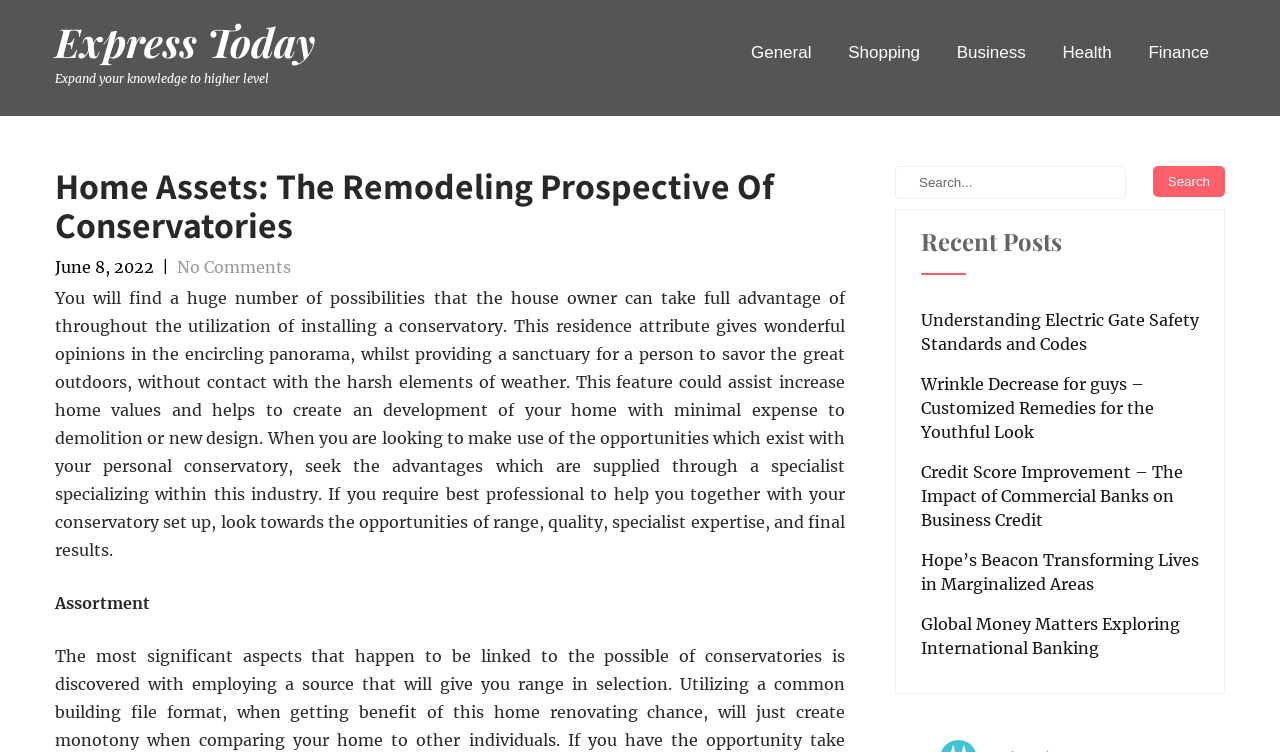Carefully observe the image and respond to the question with a detailed answer:
How many categories are there in the top navigation menu?

I looked at the top navigation menu and counted the number of link elements. There are 5 categories: General, Shopping, Business, Health, and Finance.